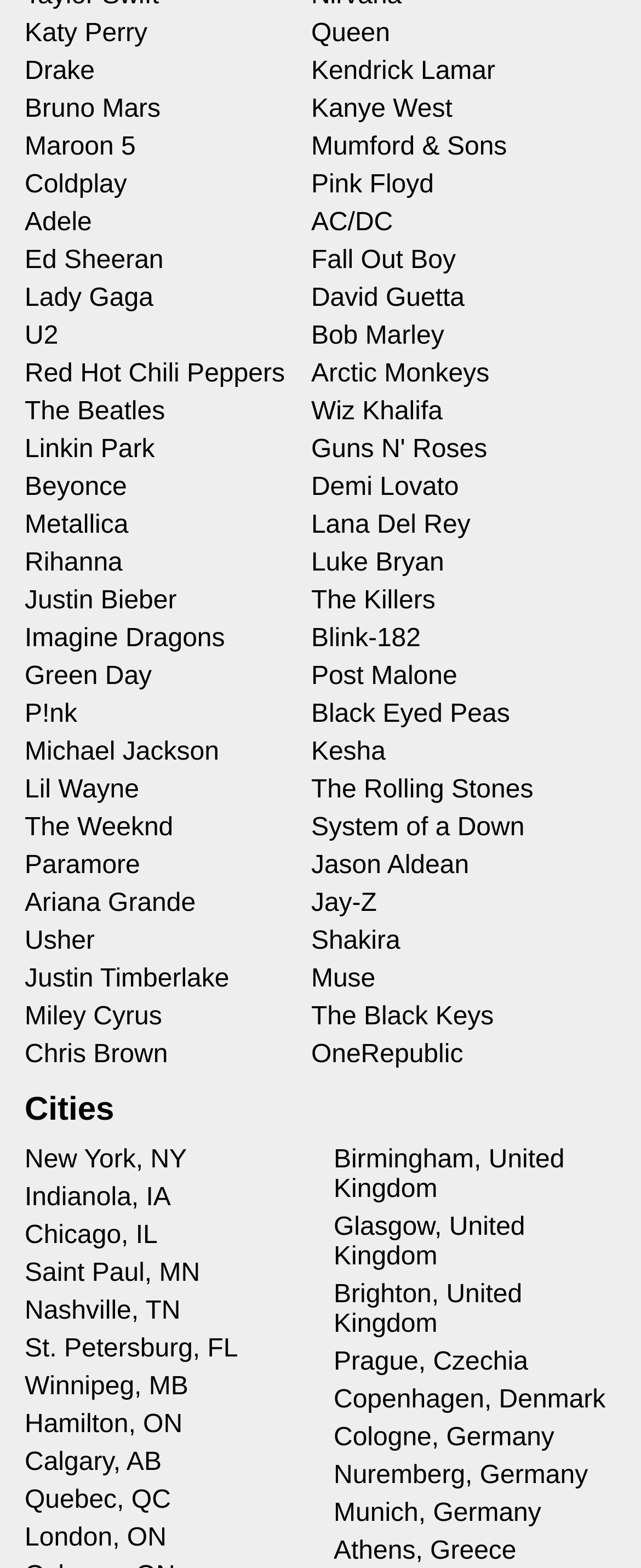Find the bounding box coordinates of the element I should click to carry out the following instruction: "View New York, NY".

[0.038, 0.731, 0.292, 0.75]